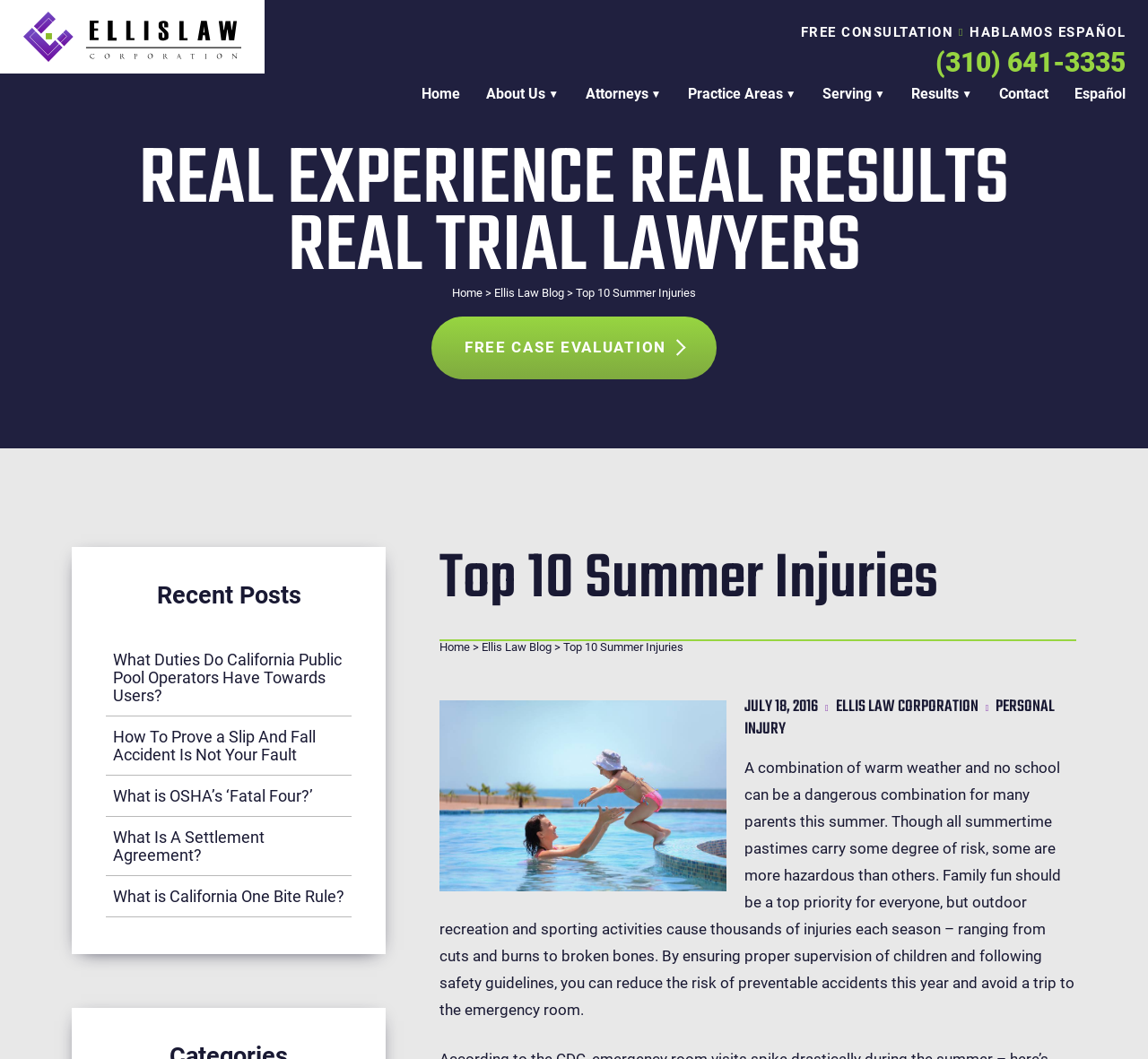Identify the bounding box coordinates necessary to click and complete the given instruction: "Click on 'FREE CONSULTATION'".

[0.697, 0.023, 0.831, 0.038]